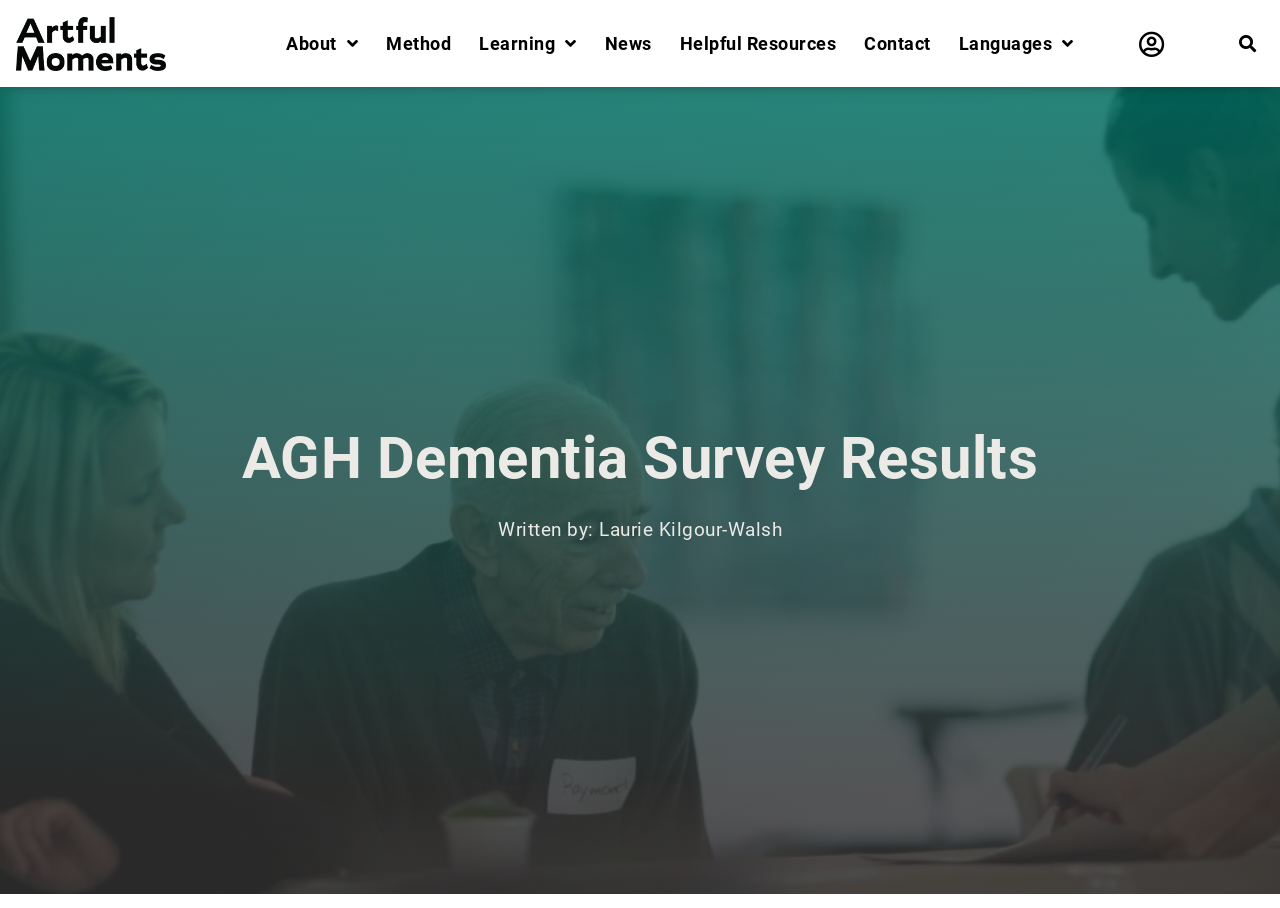What is the name of the program?
Provide a thorough and detailed answer to the question.

The name of the program can be found in the root element of the webpage, which is 'AGH Dementia Survey Results - Art Gallery of Hamilton Program 2024'.